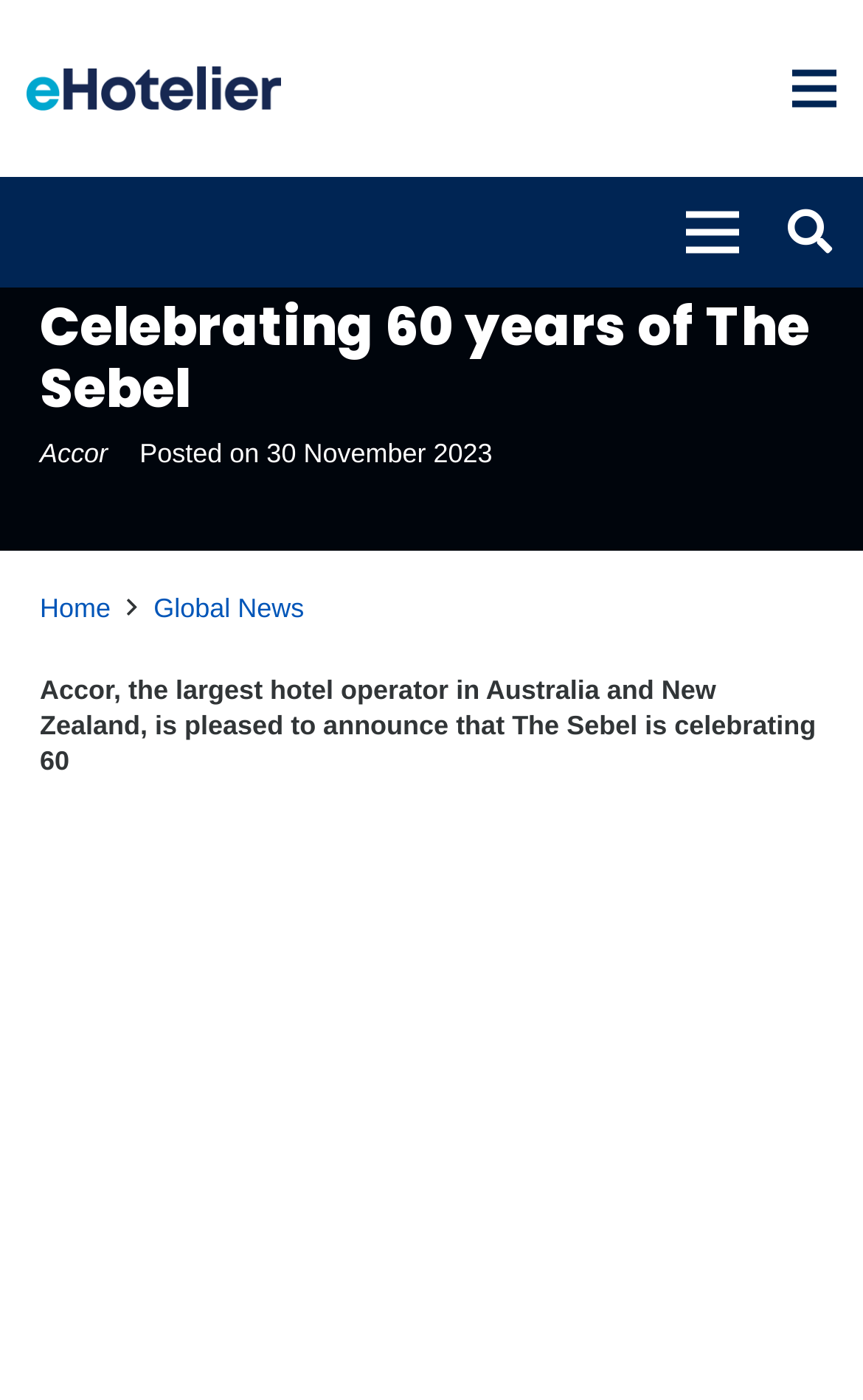Please give the bounding box coordinates of the area that should be clicked to fulfill the following instruction: "Click the eHotelier logo". The coordinates should be in the format of four float numbers from 0 to 1, i.e., [left, top, right, bottom].

[0.031, 0.047, 0.327, 0.079]